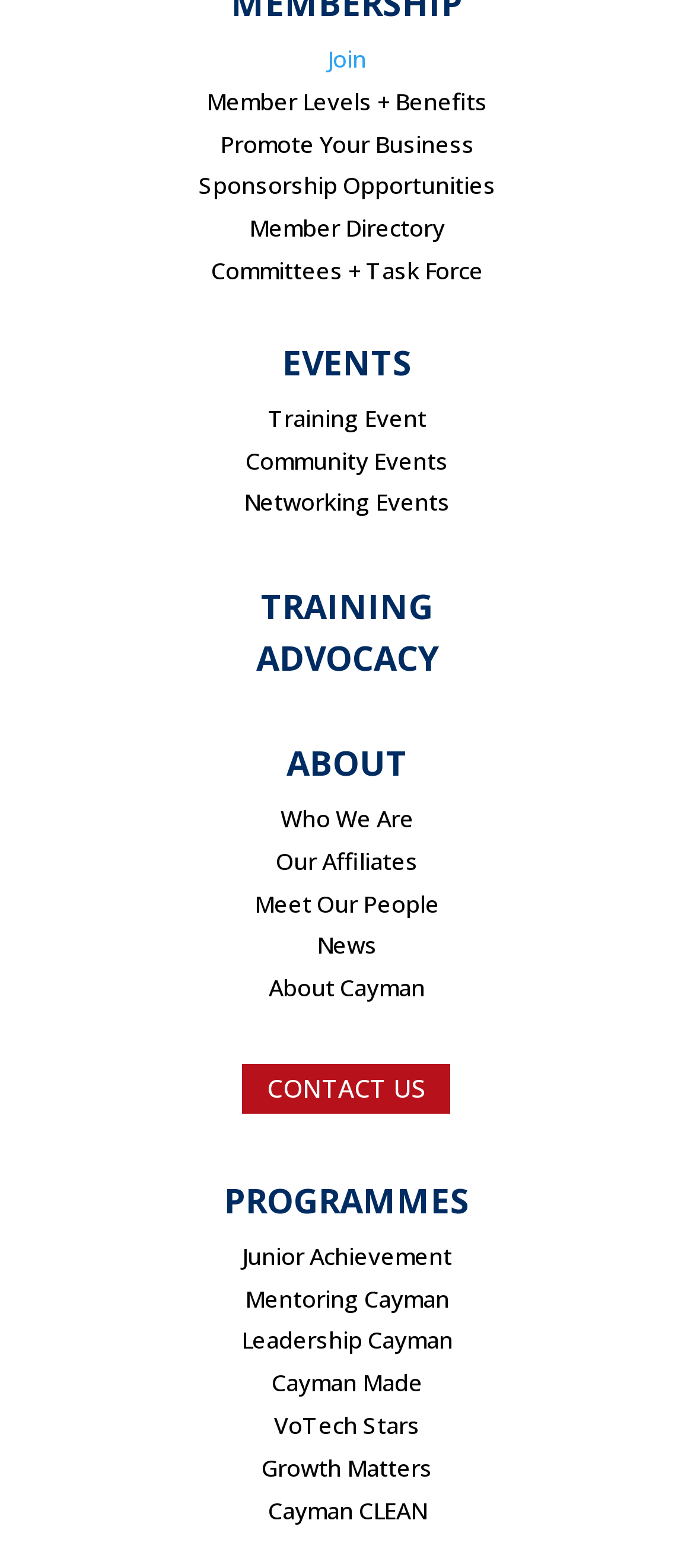Please identify the bounding box coordinates of the element's region that needs to be clicked to fulfill the following instruction: "Contact us". The bounding box coordinates should consist of four float numbers between 0 and 1, i.e., [left, top, right, bottom].

[0.349, 0.678, 0.649, 0.71]